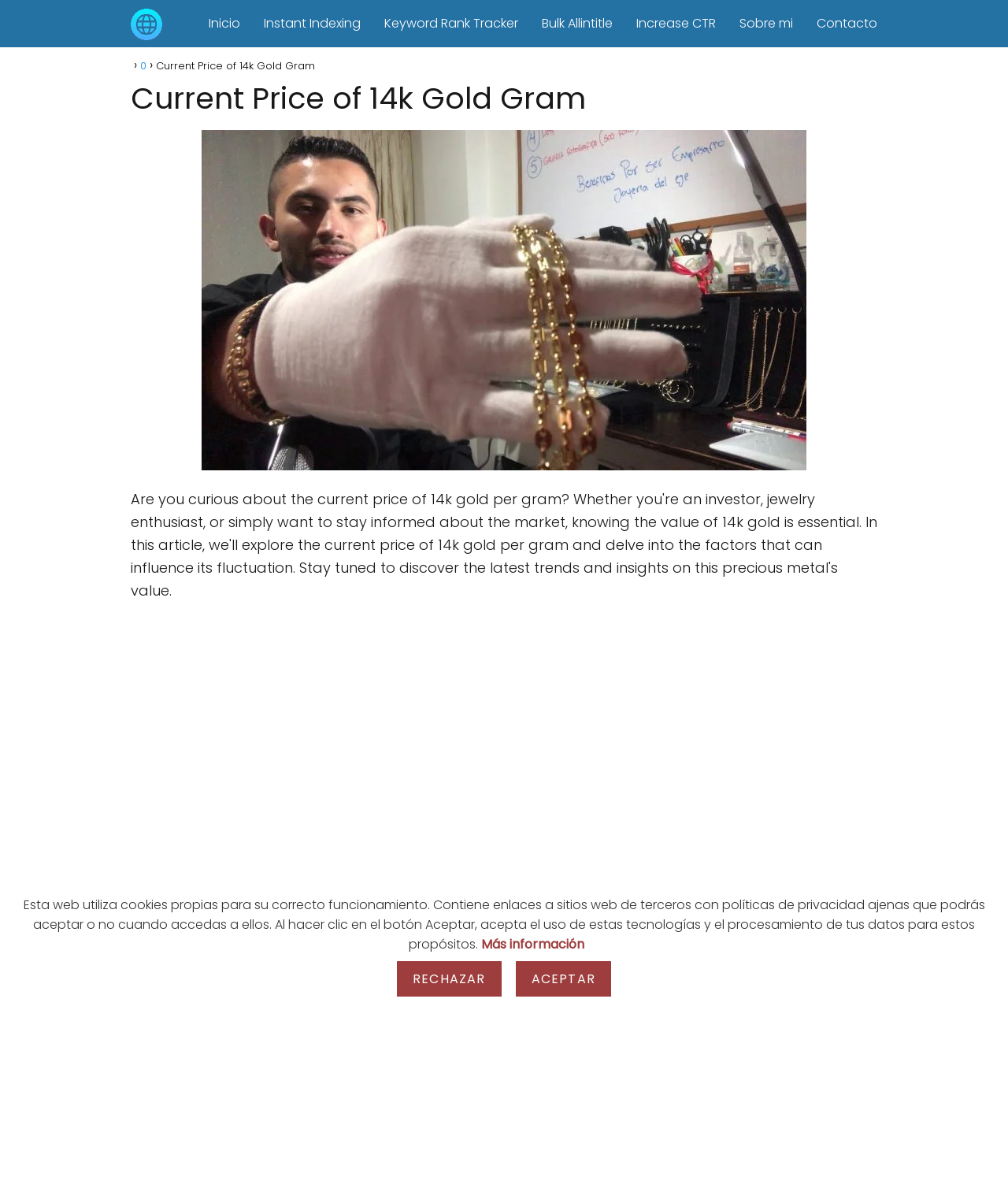Identify the bounding box of the UI element described as follows: "Instant Indexing". Provide the coordinates as four float numbers in the range of 0 to 1 [left, top, right, bottom].

[0.262, 0.012, 0.358, 0.027]